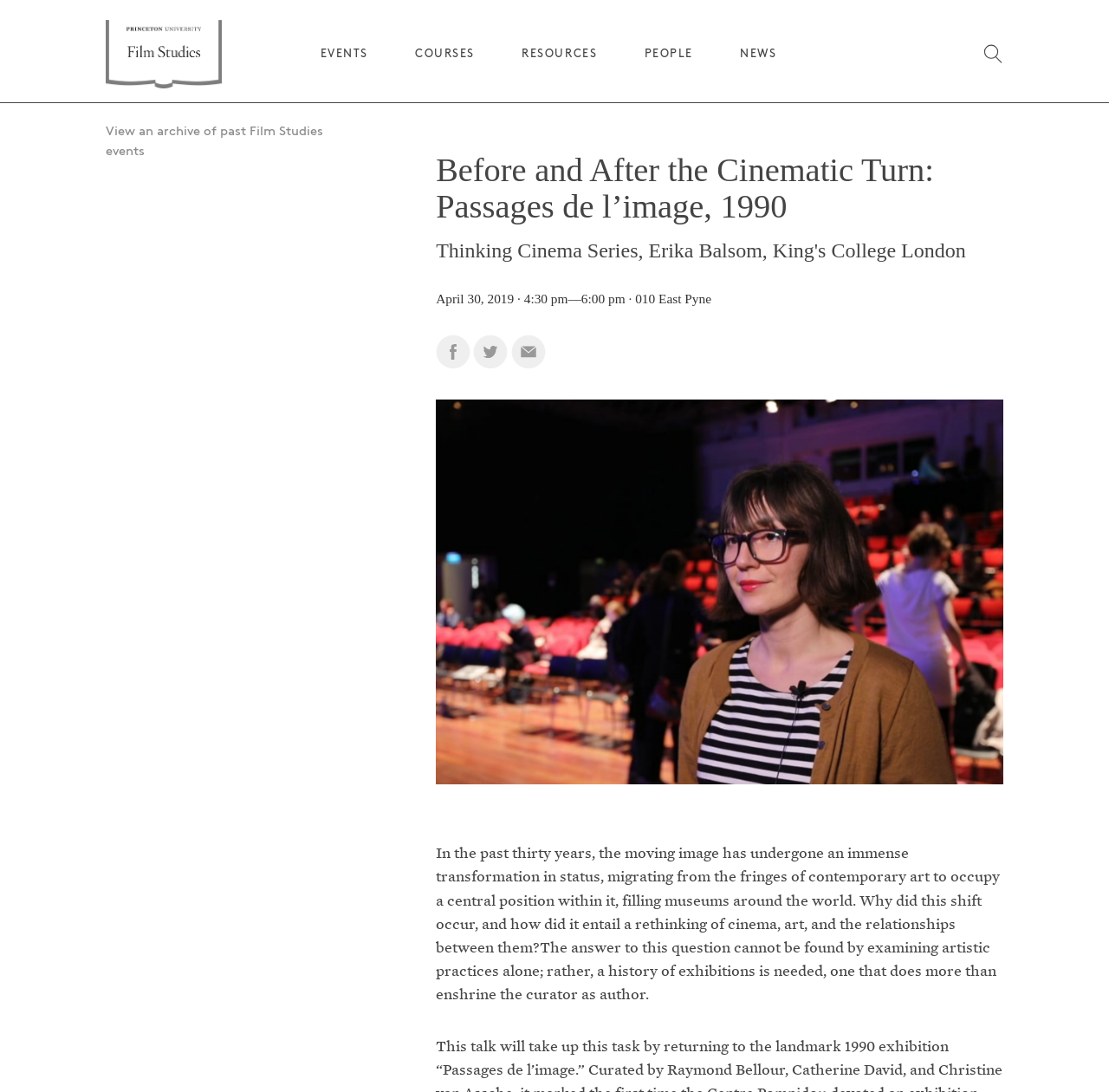Find the bounding box coordinates for the element that must be clicked to complete the instruction: "Share on Facebook". The coordinates should be four float numbers between 0 and 1, indicated as [left, top, right, bottom].

[0.393, 0.329, 0.424, 0.341]